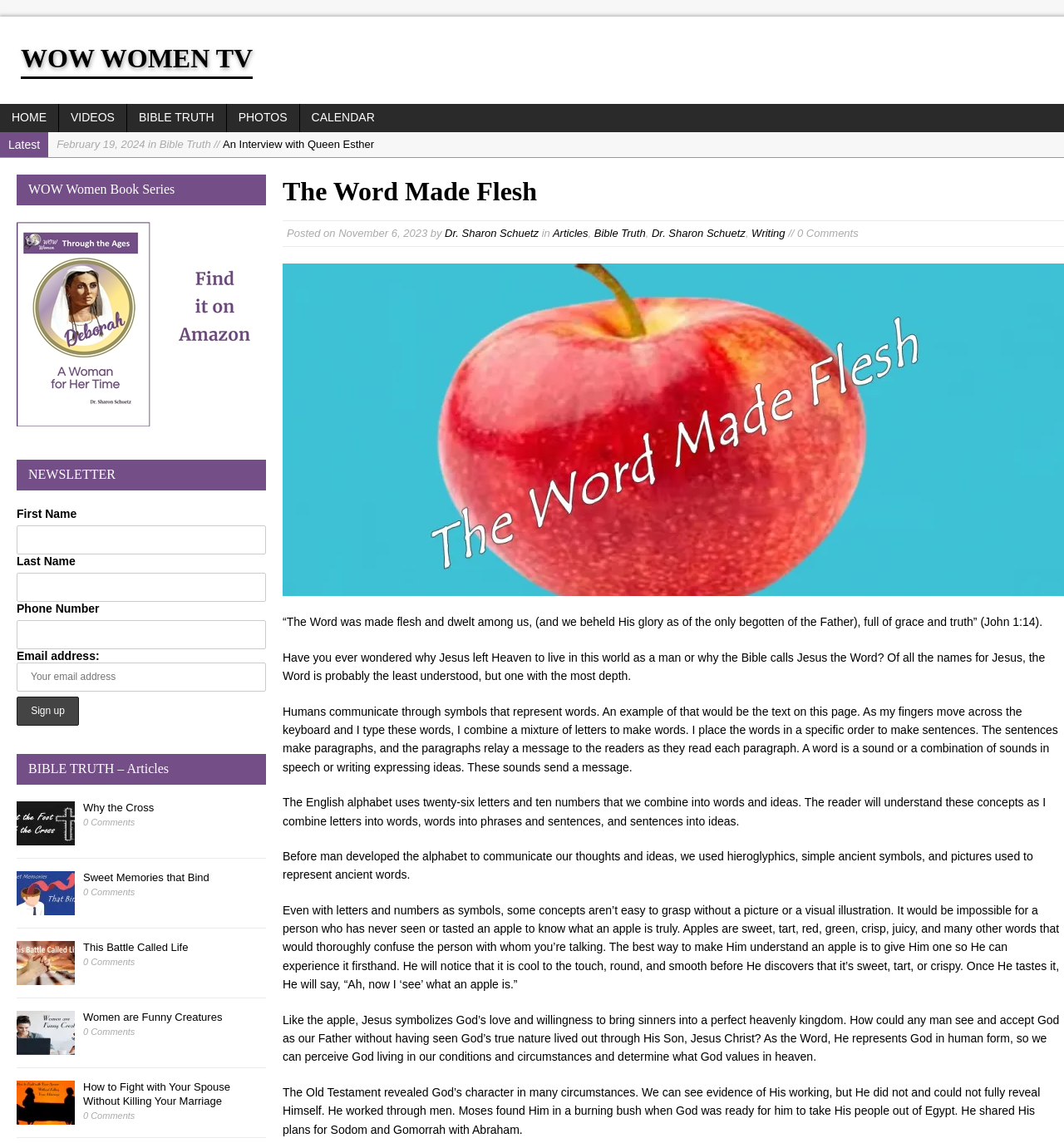Please provide the bounding box coordinates for the element that needs to be clicked to perform the following instruction: "Click on HOME". The coordinates should be given as four float numbers between 0 and 1, i.e., [left, top, right, bottom].

[0.0, 0.091, 0.055, 0.115]